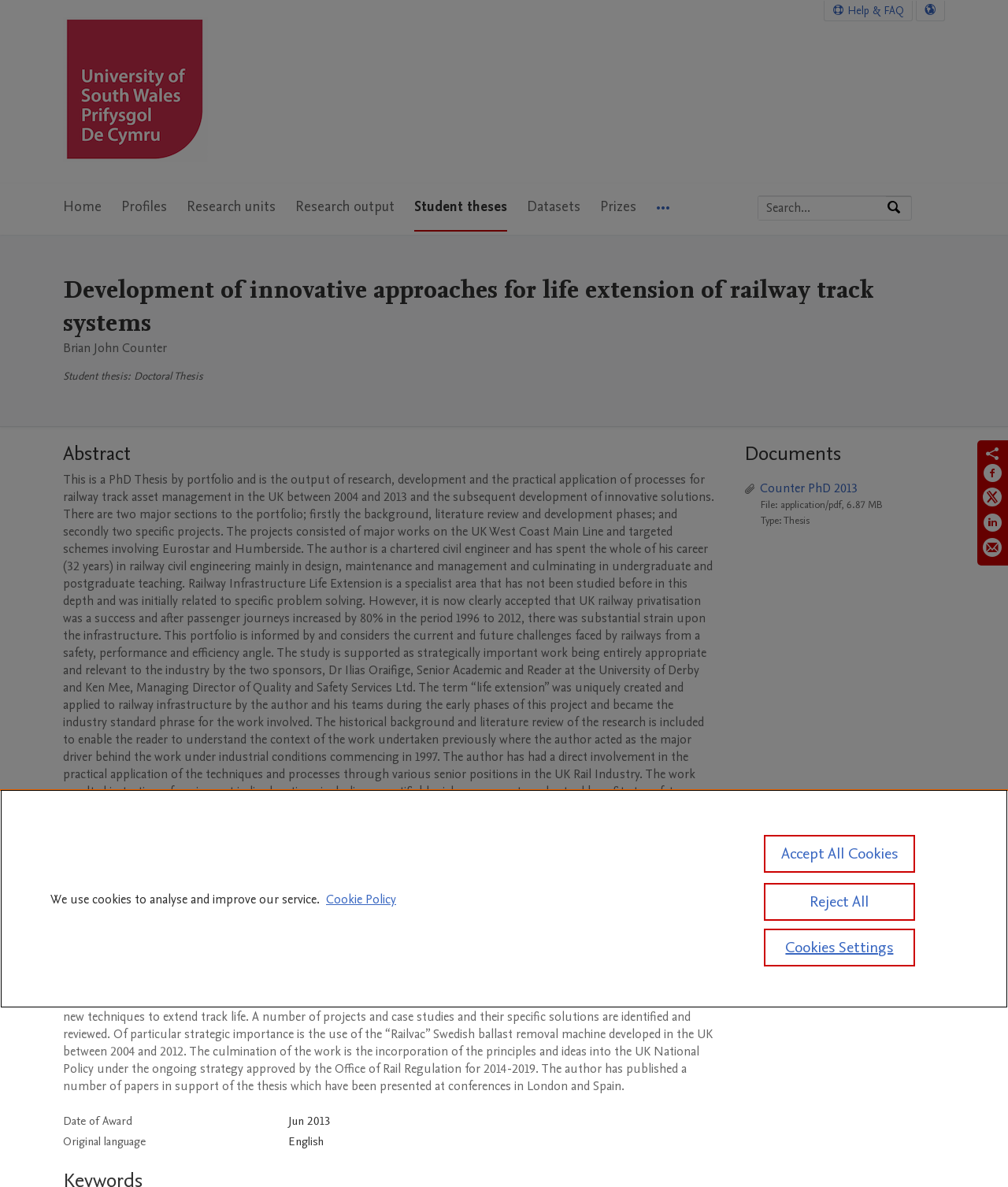Give an extensive and precise description of the webpage.

The webpage is about a PhD thesis titled "Development of innovative approaches for life extension of railway track systems" by Brian John Counter at the University of South Wales. 

At the top of the page, there is a University of South Wales logo and a navigation menu with links to "Home", "Profiles", "Research units", "Research output", "Student theses", "Datasets", "Prizes", and "More navigation options". 

On the top right, there are links to "Help & FAQ" and a language selection button. 

Below the navigation menu, there is a search bar with a placeholder text "Search by expertise, name or affiliation" and a search button. 

The main content of the page is divided into two sections. The left section contains the thesis title, author's name, and a brief description of the thesis. The description explains that the thesis is about the development of innovative solutions for railway track asset management in the UK between 2004 and 2013. 

The right section contains a table with two rows, displaying the date of award and original language of the thesis. 

Below the table, there is a heading "Documents" followed by a link to download the thesis document in PDF format. 

At the bottom of the page, there are social media sharing links to Facebook, Twitter, LinkedIn, and email. 

Finally, there is a cookie banner at the bottom of the page with a message about the use of cookies and links to more information about privacy and cookie settings.